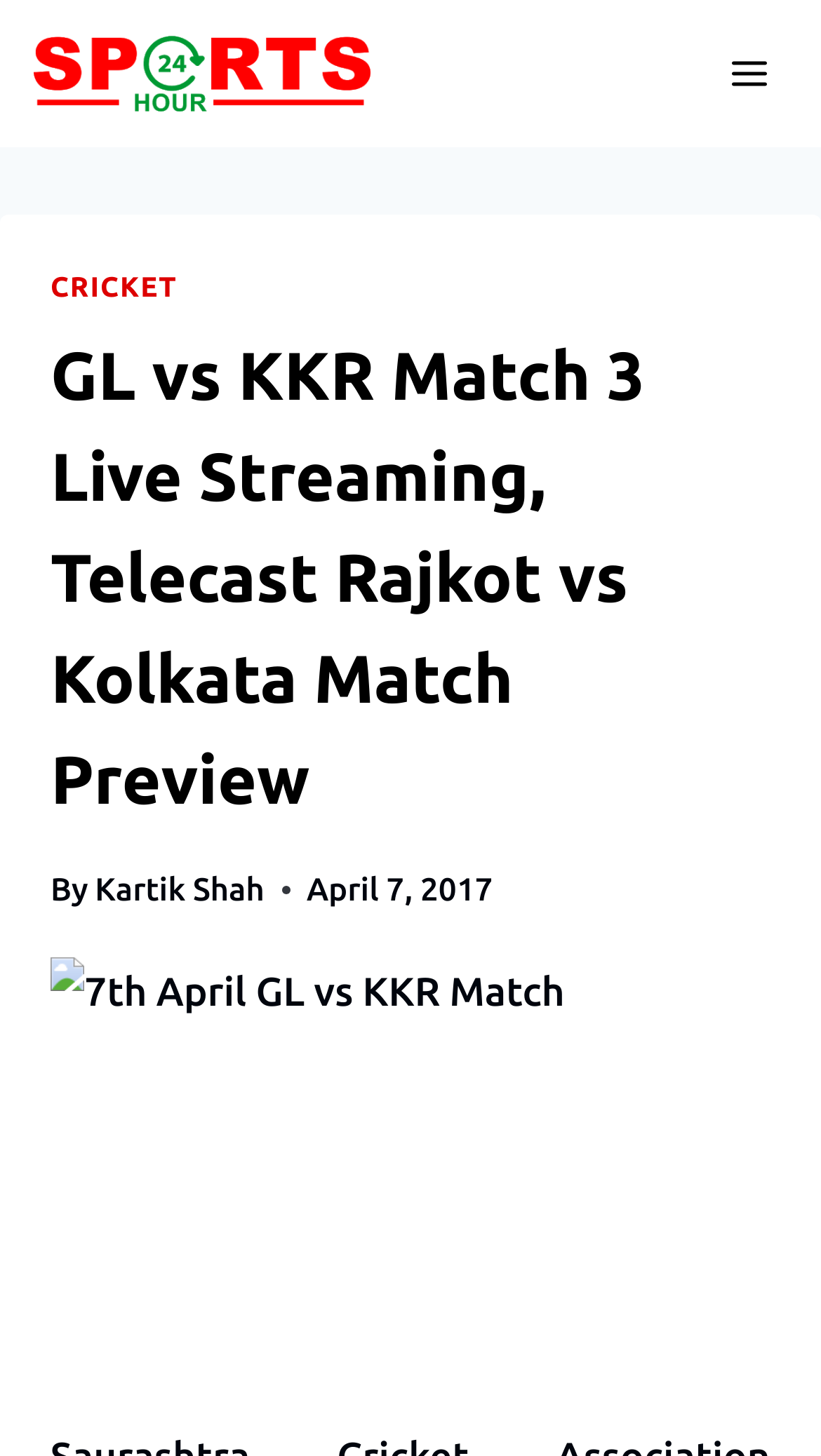Provide a short answer using a single word or phrase for the following question: 
What is the name of the website providing the match preview?

Sports24hour